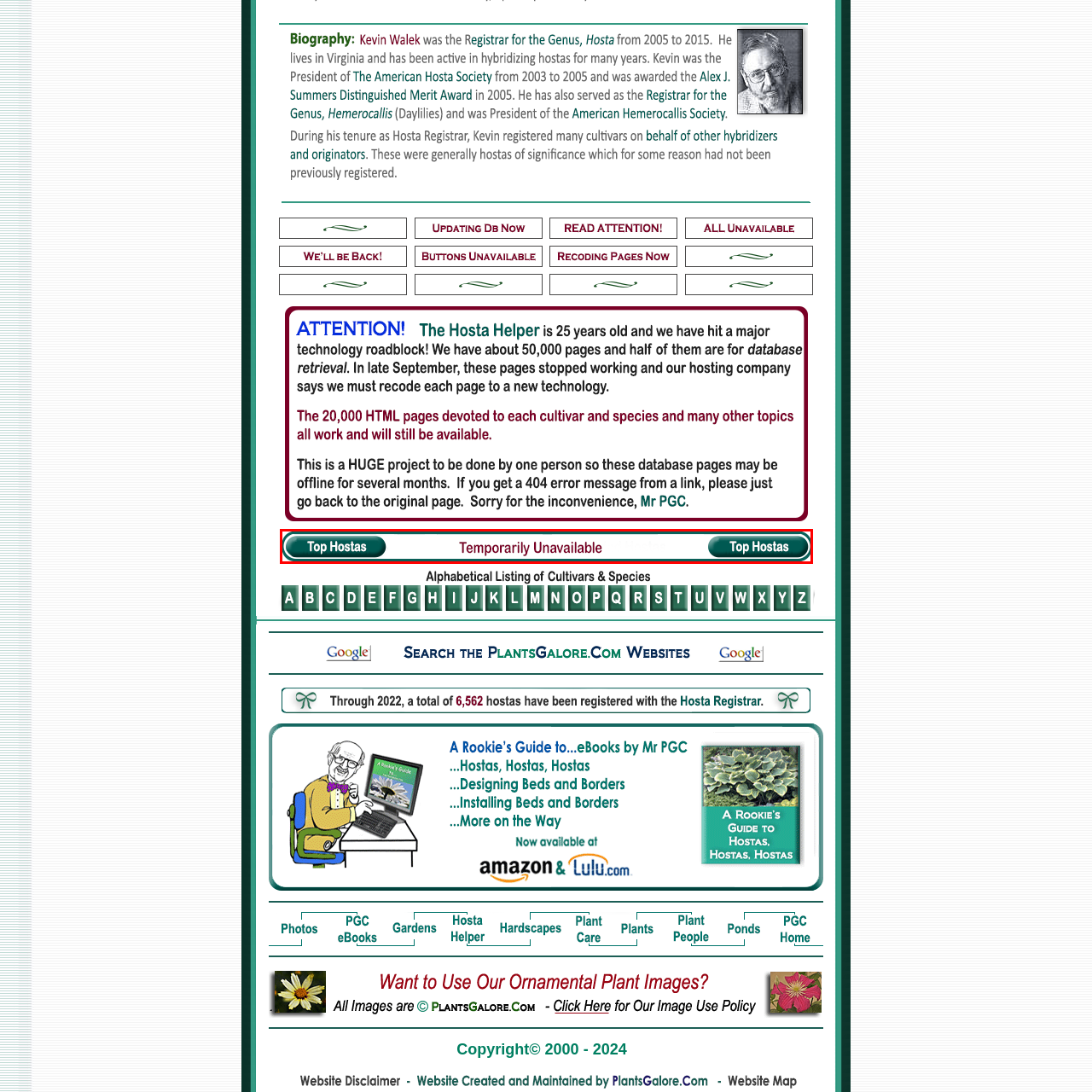Carefully analyze the image within the red boundary and describe it extensively.

The image displays a prominent banner styled in a web interface. At the center, the text "Temporarily Unavailable" is rendered in a striking maroon color, indicating a status message. Flanking this message on both sides are buttons labeled "Top Hostas," which are styled with a dark green background and white text, suggesting options for users to explore content related to hostas. The overall design conveys a clear notification of unavailability while offering pathways to navigate to other relevant sections or features of the website.